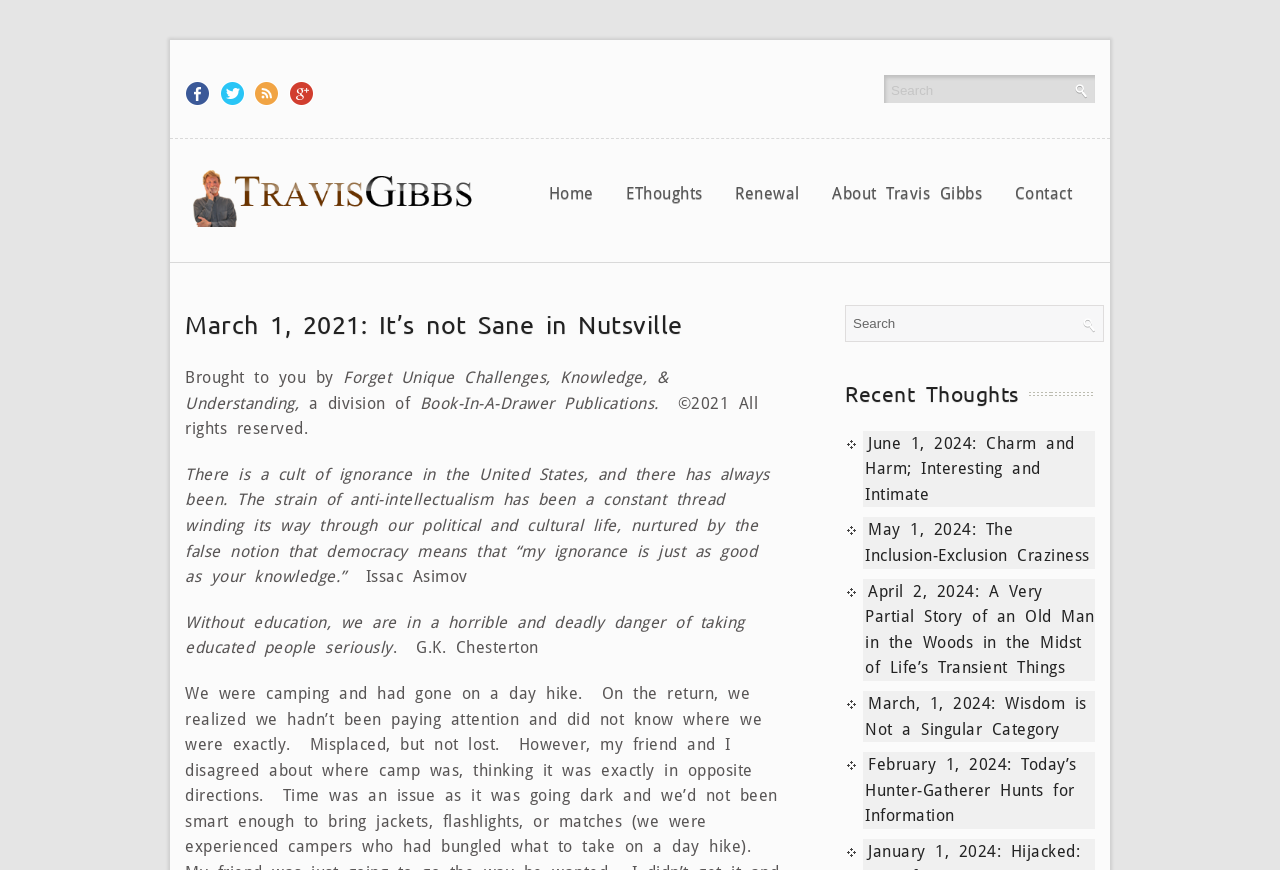Please determine the main heading text of this webpage.

March 1, 2021: It’s not Sane in Nutsville